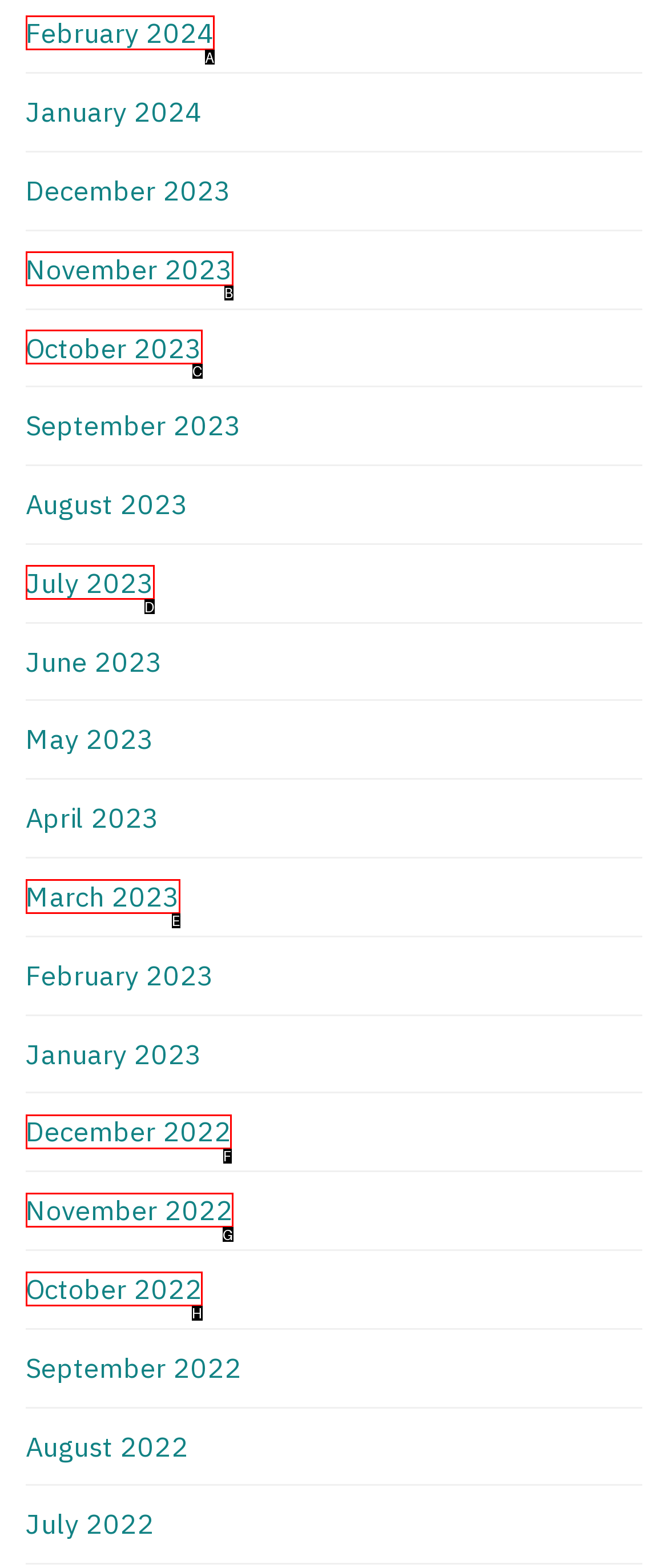Pick the option that corresponds to: March 2023
Provide the letter of the correct choice.

E